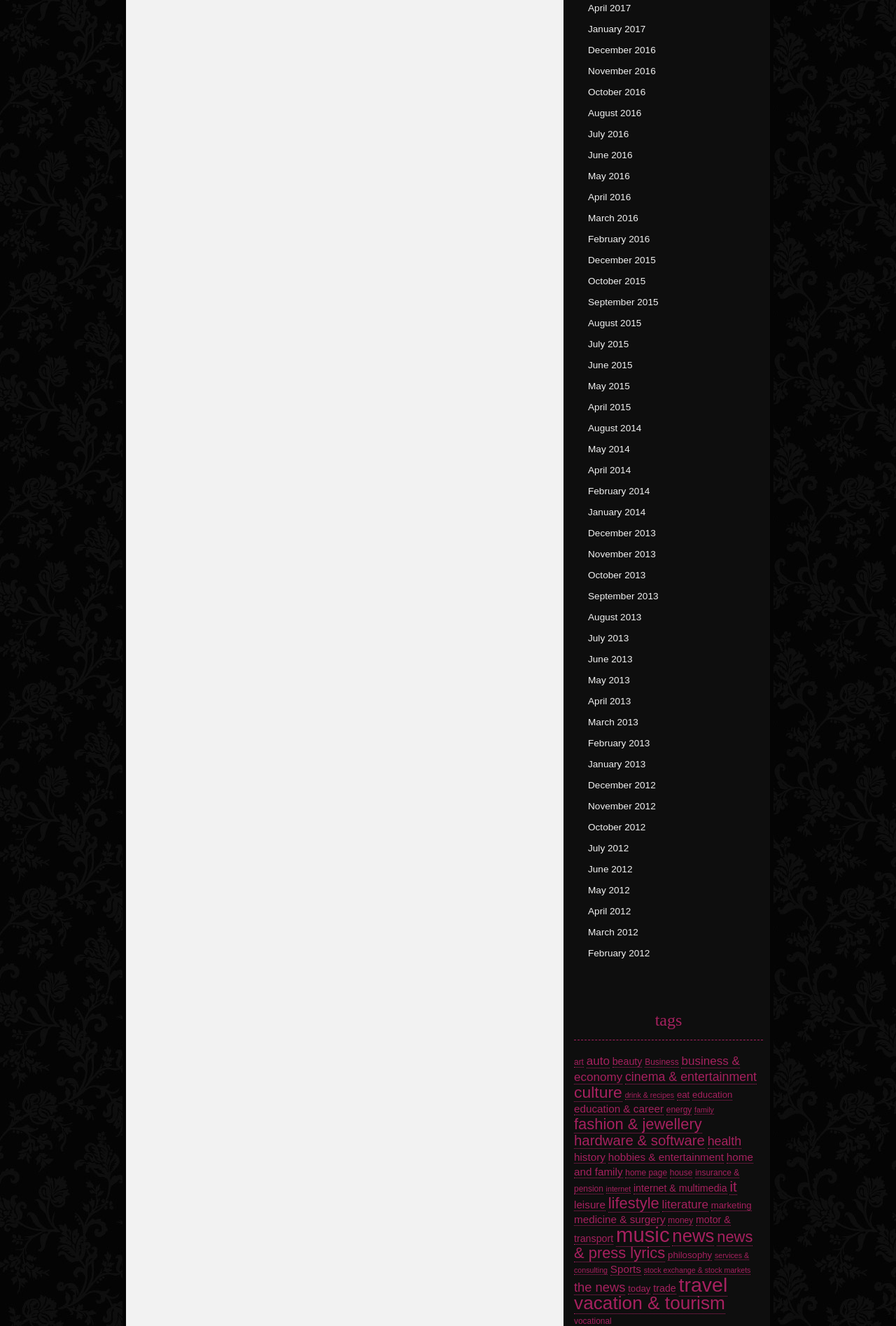What is the category with the most items?
Using the visual information, reply with a single word or short phrase.

Culture